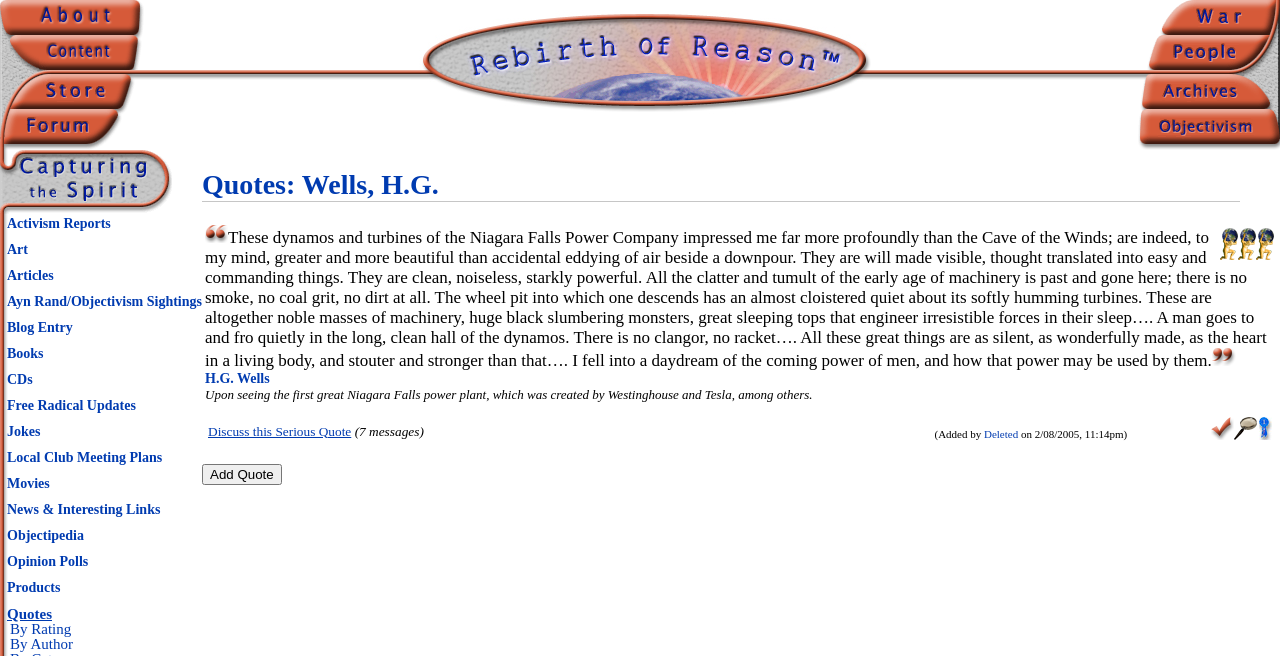Please find the bounding box for the following UI element description. Provide the coordinates in (top-left x, top-left y, bottom-right x, bottom-right y) format, with values between 0 and 1: Ayn Rand/Objectivism Sightings

[0.005, 0.448, 0.158, 0.471]